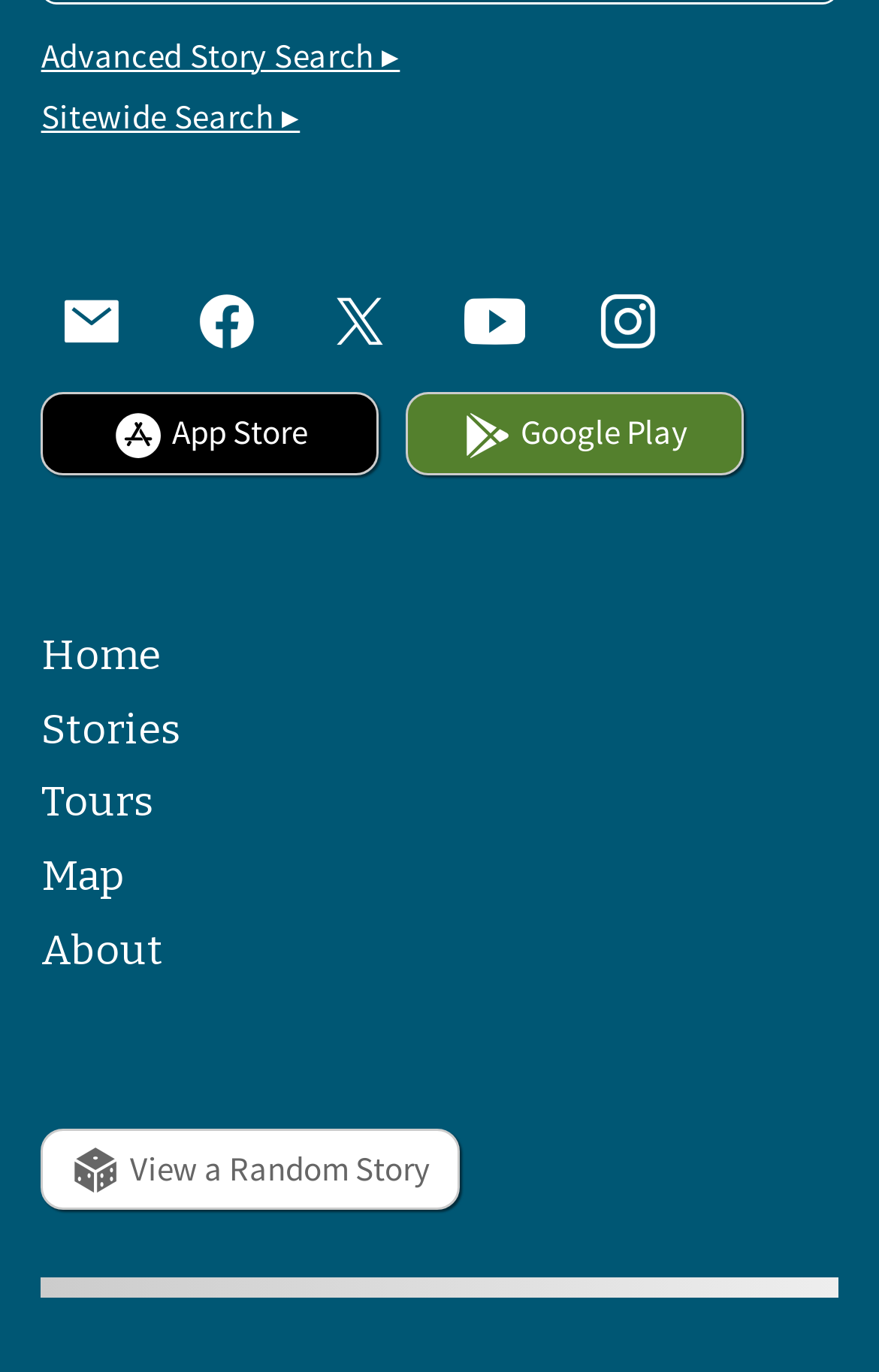Please identify the bounding box coordinates of the element that needs to be clicked to perform the following instruction: "Search sitewide".

[0.047, 0.068, 0.341, 0.1]